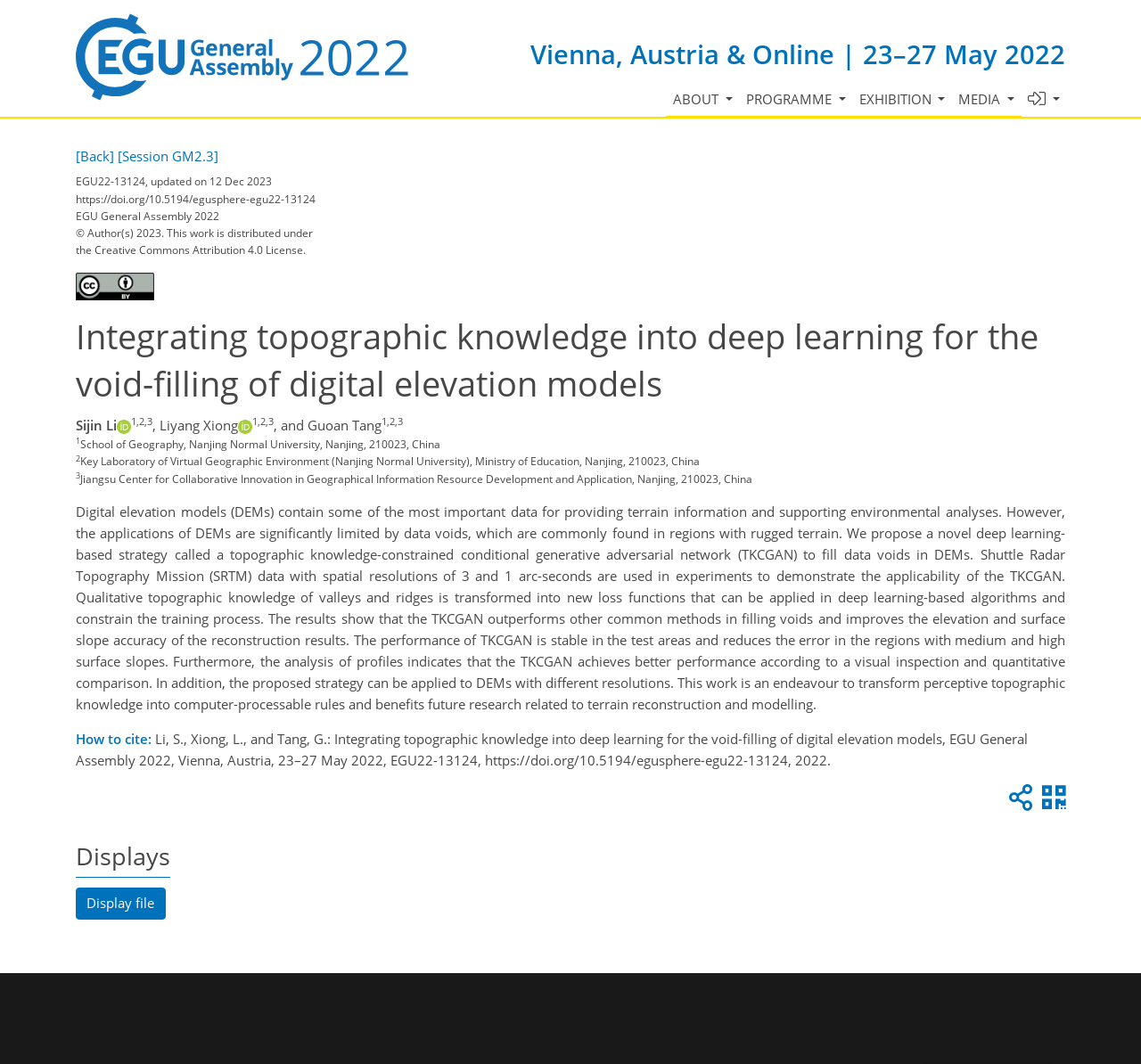Give an extensive and precise description of the webpage.

The webpage is about the EGU22 conference, specifically a meeting organizer page. At the top, there is a logo image and a link to the left, accompanied by a text "Vienna, Austria & Online | 23–27 May 2022". Below this, there are five buttons labeled "ABOUT", "PROGRAMME", "EXHIBITION", "MEDIA", and an icon button with a popup menu labeled "Logins".

The main content area is divided into sections. The first section has a heading "Integrating topographic knowledge into deep learning for the void-filling of digital elevation models" and is followed by a list of authors, including Sijin Li, Liyang Xiong, and Guoan Tang, with their affiliations and superscript numbers. 

The main text of the section is a lengthy abstract describing a research paper on filling data voids in digital elevation models using a deep learning-based strategy. The text is divided into paragraphs and includes some technical terms and concepts.

Below the abstract, there is a section with a heading "How to cite:" followed by a citation text with authors, title, and publication information. 

At the bottom of the page, there are two links with icons, one labeled "Displays" and another labeled "Display file". There are also some links to the left, including "[Back]" and "[Session GM2.3]", and a text "EGU22-13124, updated on 12 Dec 2023" with a DOI link. The page also includes a copyright notice and a Creative Commons Attribution 4.0 International license icon.